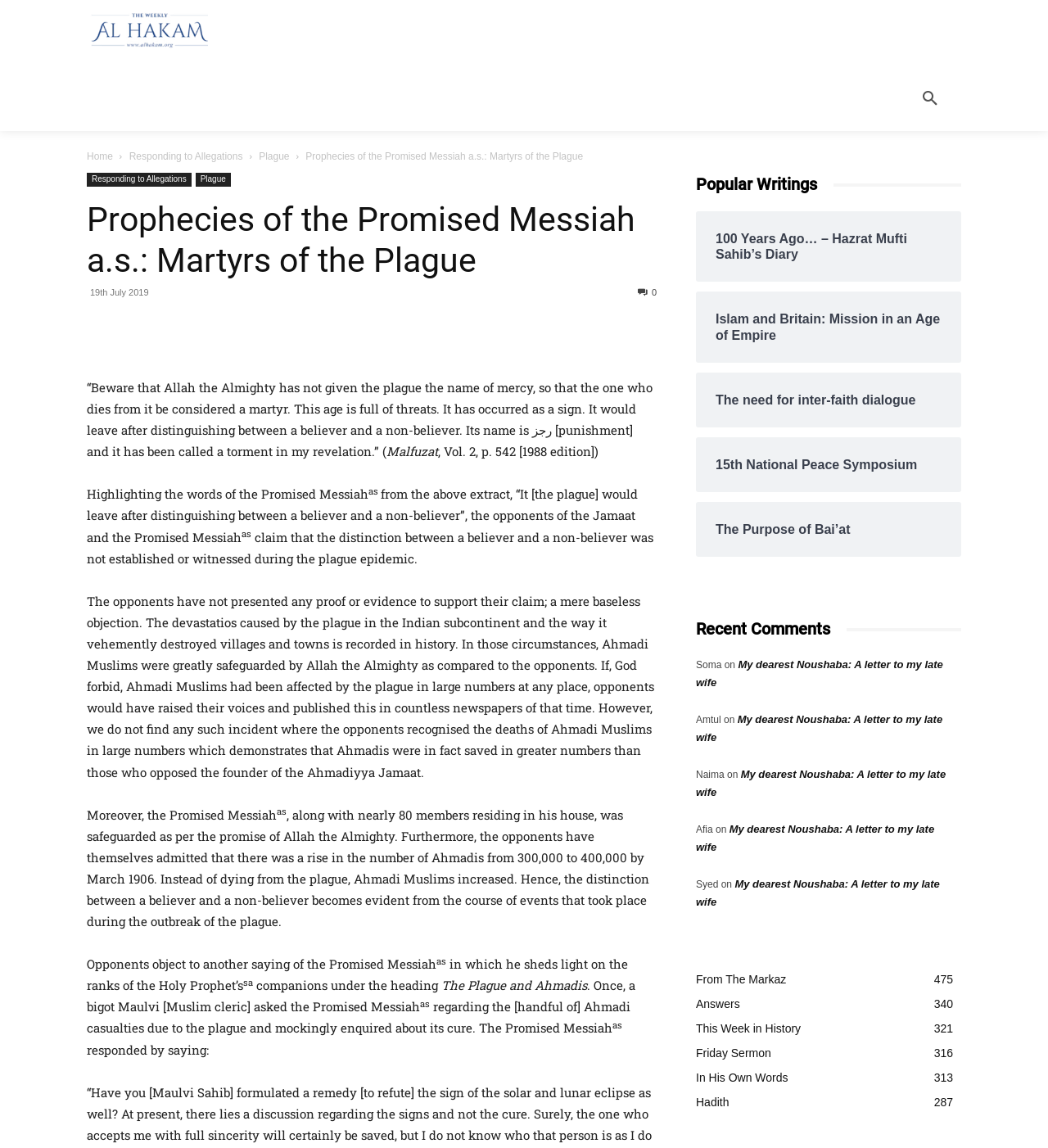What is the name of the Messiah mentioned in the article?
Using the visual information, answer the question in a single word or phrase.

Promised Messiah